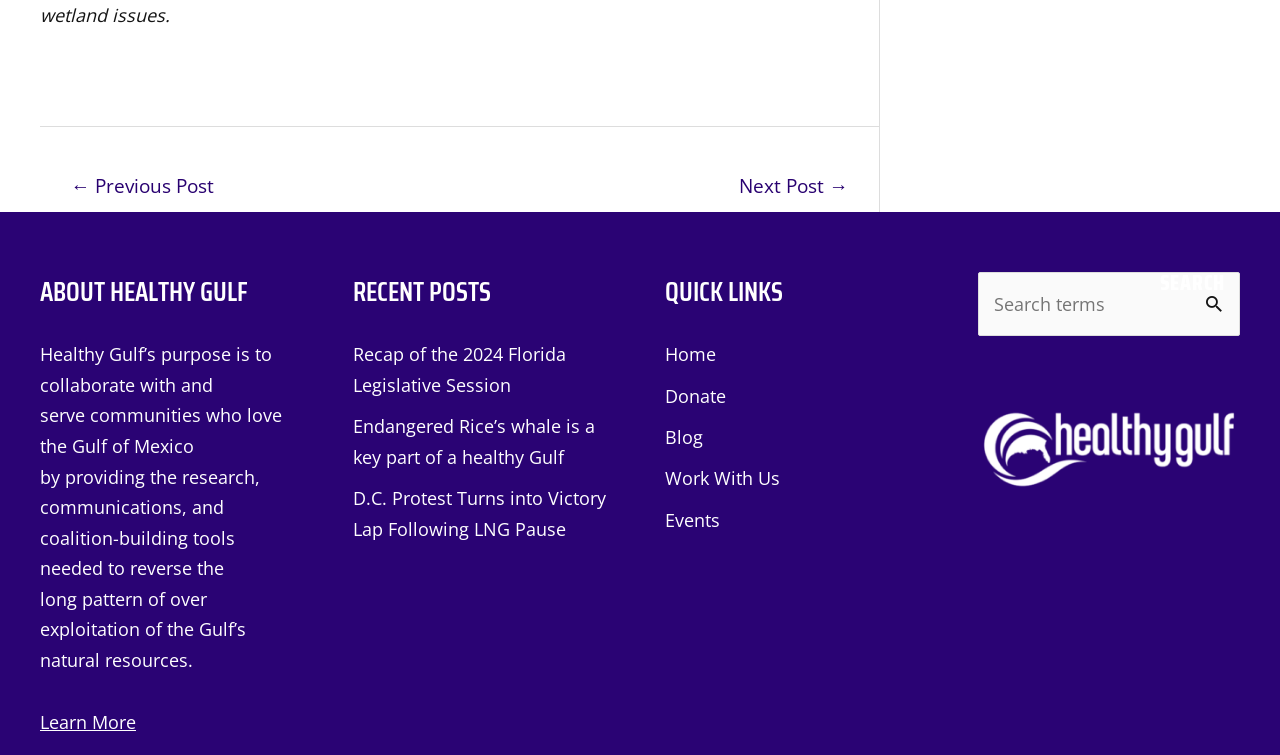What is the function of the button in the search section?
Please provide a comprehensive answer based on the visual information in the image.

The button in the search section has the text 'SEARCH', which suggests that it is used to submit a search query when clicked.